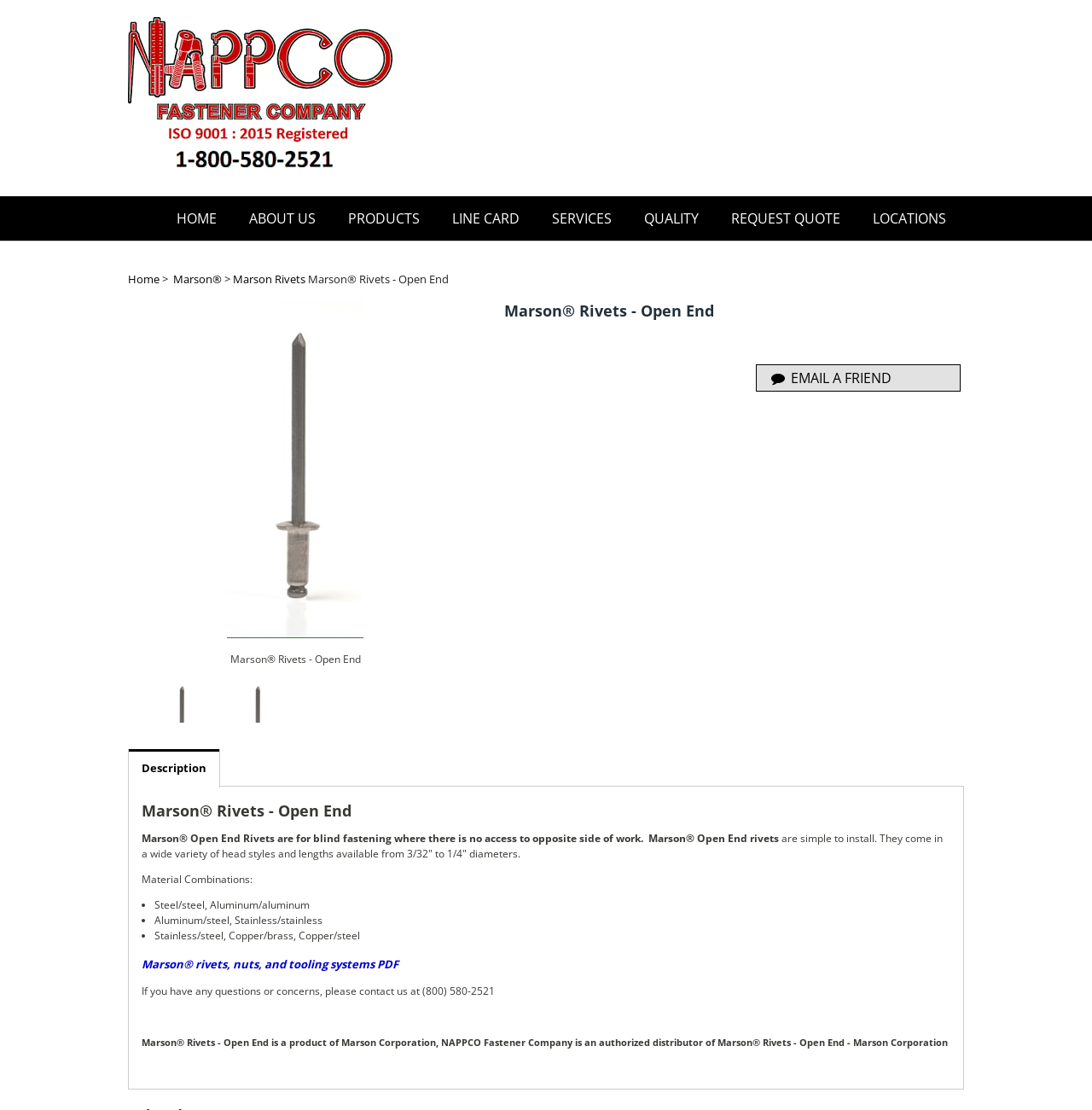Offer an extensive depiction of the webpage and its key elements.

The webpage is about Marson Rivets Open End, a product of Marson Corporation. At the top left corner, there is a logo of Nappco Fastener Company, which is an authorized distributor of Marson Rivets. Below the logo, there is a navigation menu with links to HOME, ABOUT US, PRODUCTS, LINE CARD, SERVICES, QUALITY, REQUEST QUOTE, and LOCATIONS.

On the left side, there is a secondary navigation menu with links to Home, Marson, and Marson Rivets. Below this menu, there is a heading "Marson Rivets - Open End" and a brief description of the product, which is a type of blind fastening rivet. There is also an image of the product.

On the right side, there is a call-to-action button "EMAIL A FRIEND" and a link to "Description". Below this, there is a heading "Marson Rivets - Open End" and a detailed description of the product, including its features, material combinations, and installation process.

The webpage also provides a link to a PDF document about Marson rivets, nuts, and tooling systems. At the bottom, there is a contact information section with a phone number and a statement about Nappco Fastener Company being an authorized distributor of Marson Rivets.